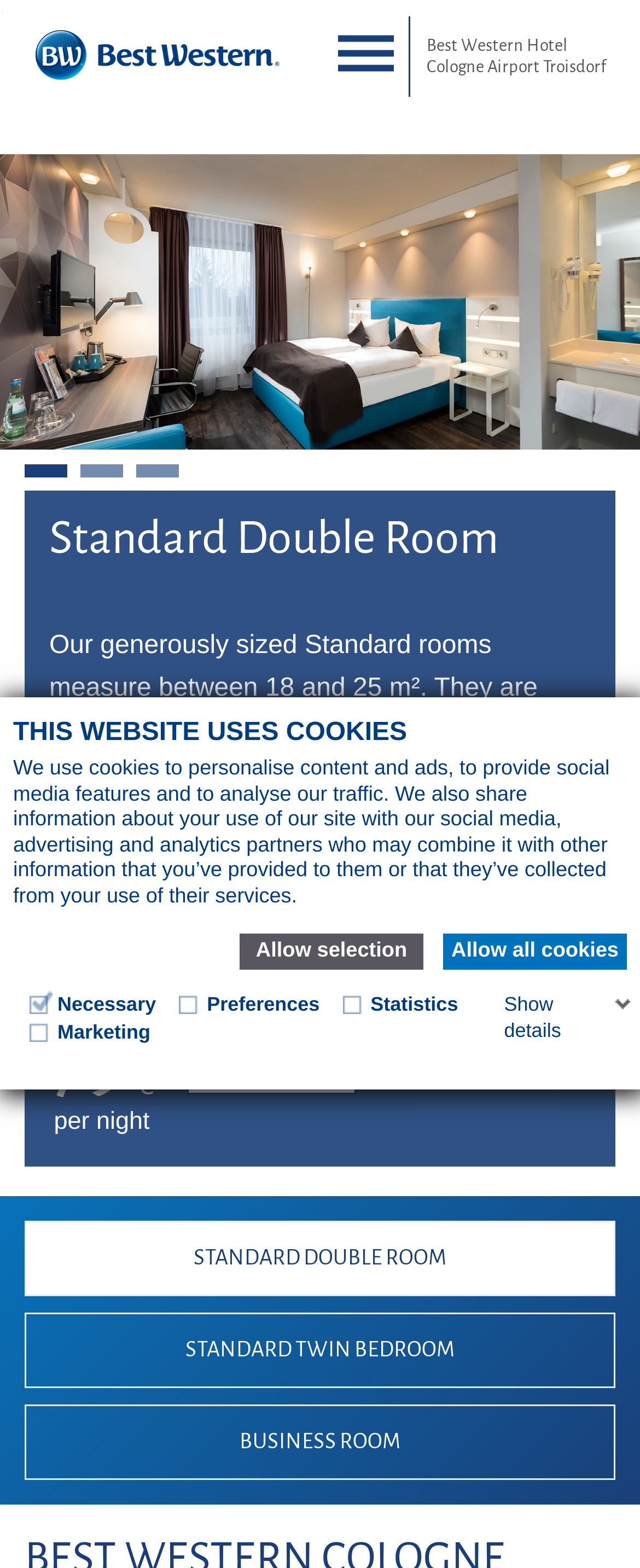Please find the bounding box coordinates of the section that needs to be clicked to achieve this instruction: "Open the Free Online PDF Converter page".

None